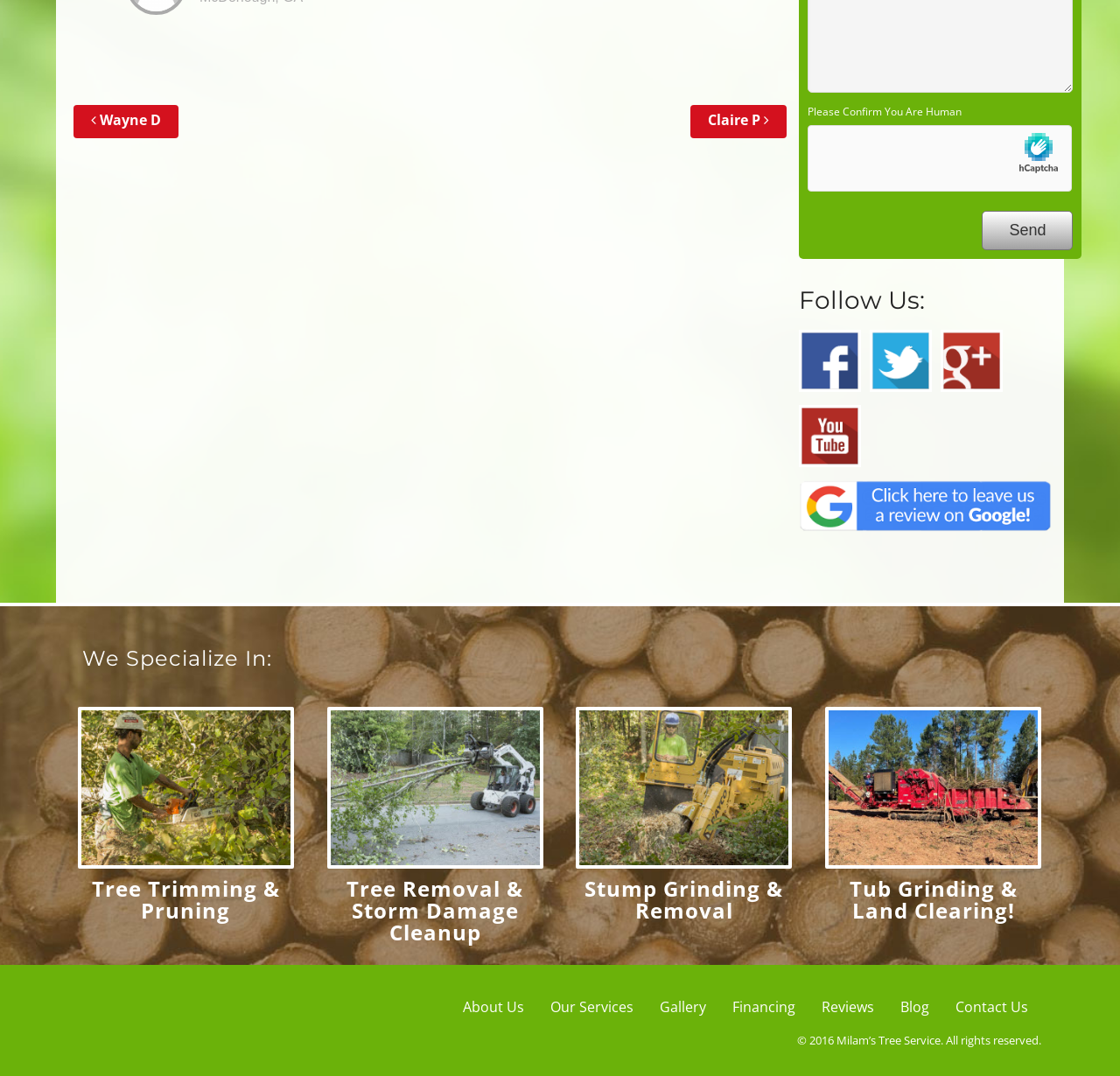Identify the bounding box coordinates for the element that needs to be clicked to fulfill this instruction: "Click on the 'About Us' link". Provide the coordinates in the format of four float numbers between 0 and 1: [left, top, right, bottom].

[0.413, 0.927, 0.468, 0.945]